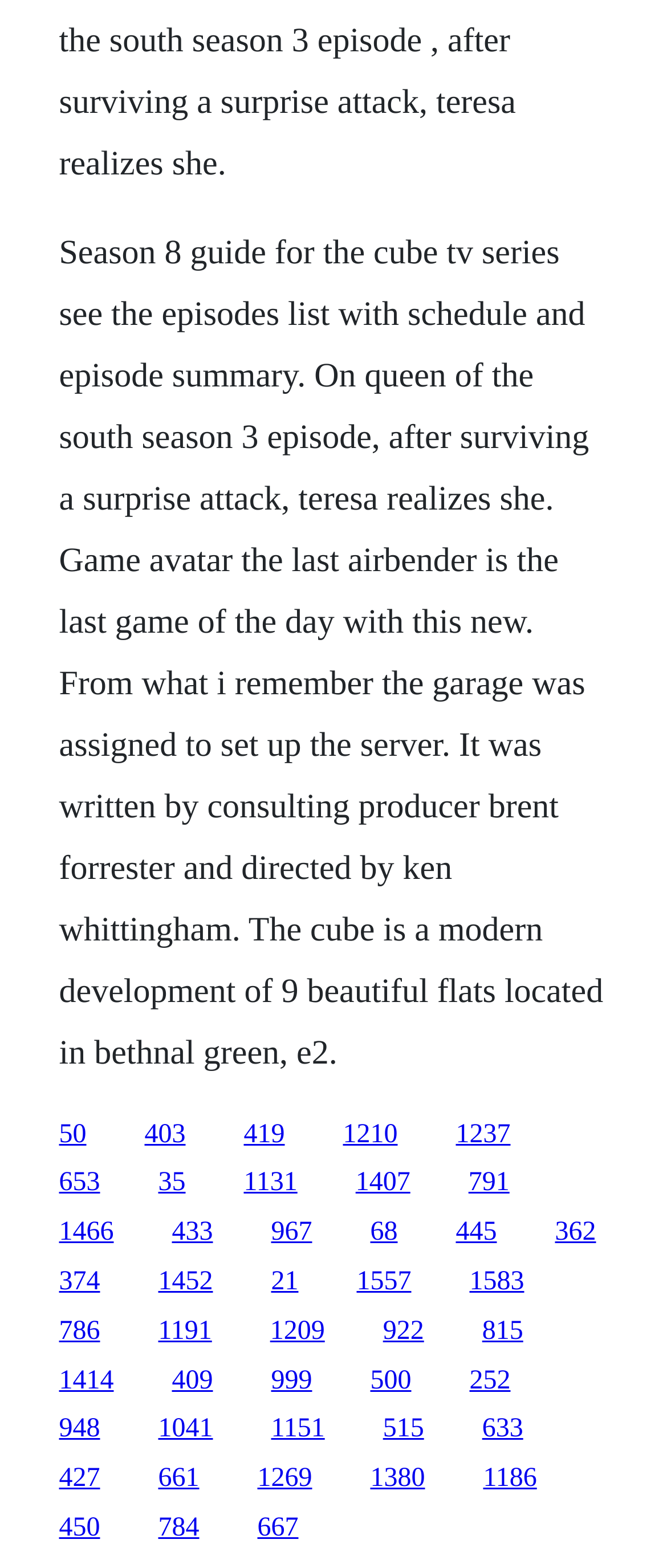Pinpoint the bounding box coordinates of the clickable element needed to complete the instruction: "view mission and vision". The coordinates should be provided as four float numbers between 0 and 1: [left, top, right, bottom].

None